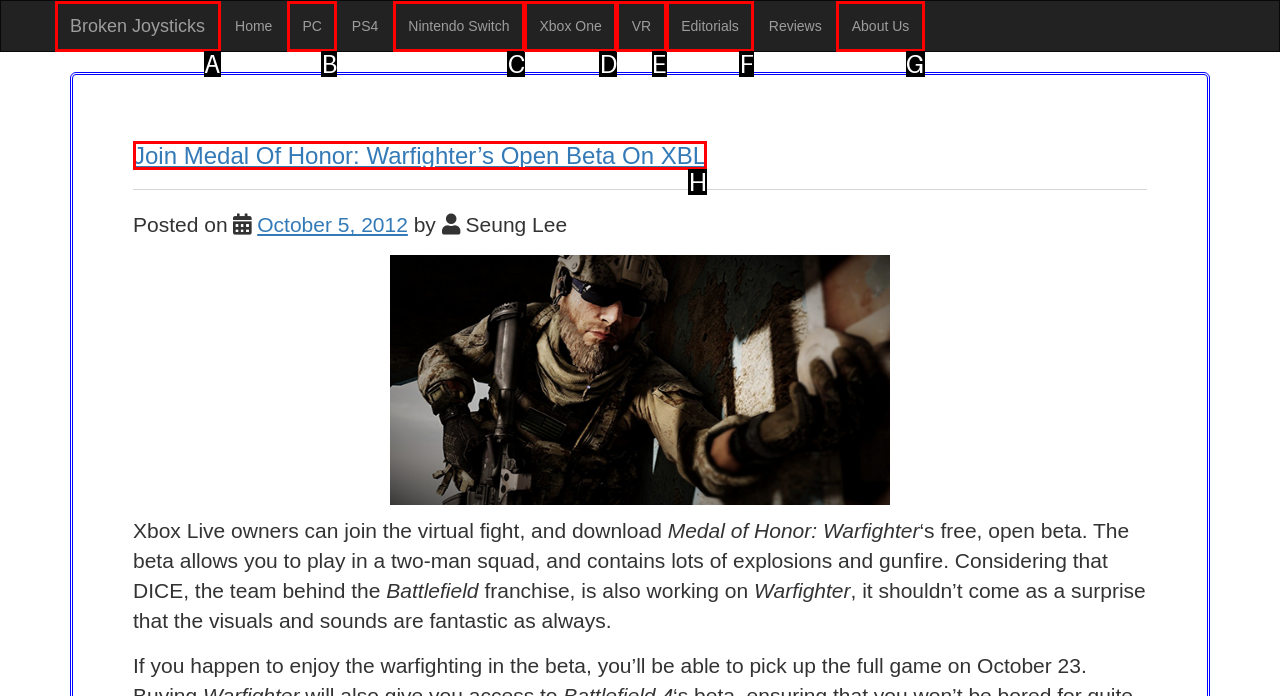Identify the correct UI element to click to achieve the task: Click on Join Medal Of Honor: Warfighter’s Open Beta On XBL.
Answer with the letter of the appropriate option from the choices given.

H